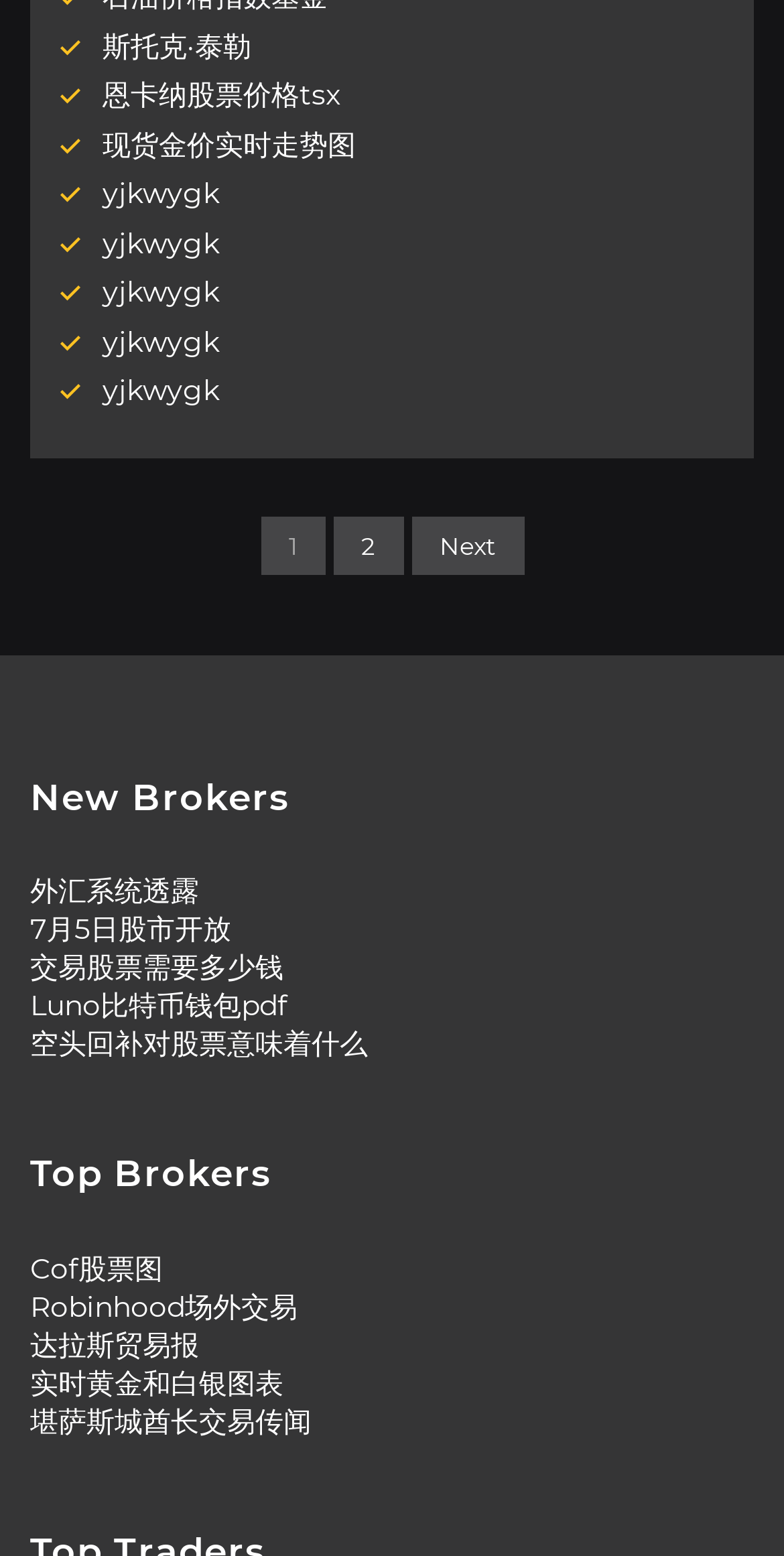Locate the bounding box coordinates of the element that should be clicked to fulfill the instruction: "Search for something".

None